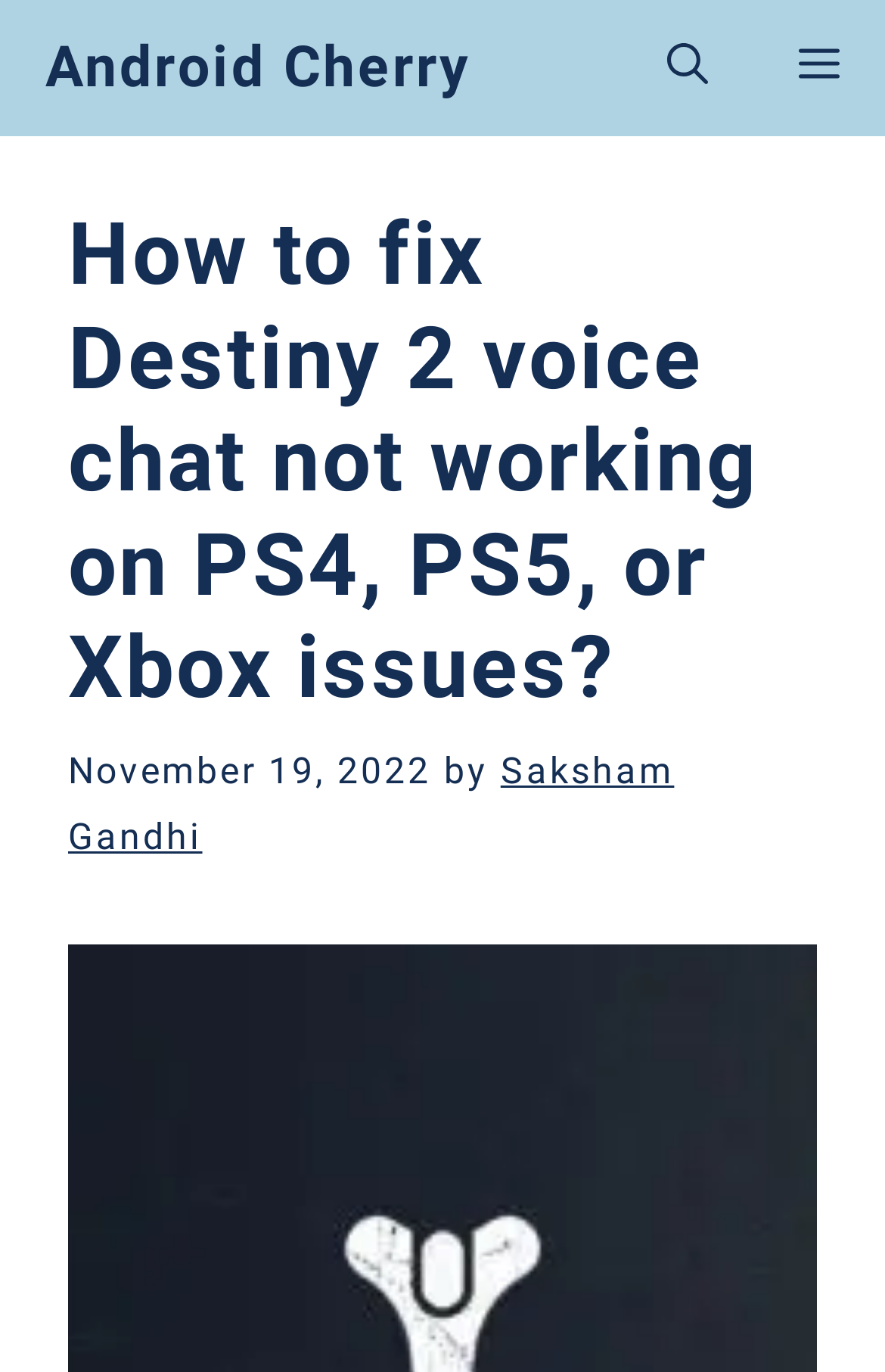What is the date of the article? Examine the screenshot and reply using just one word or a brief phrase.

November 19, 2022